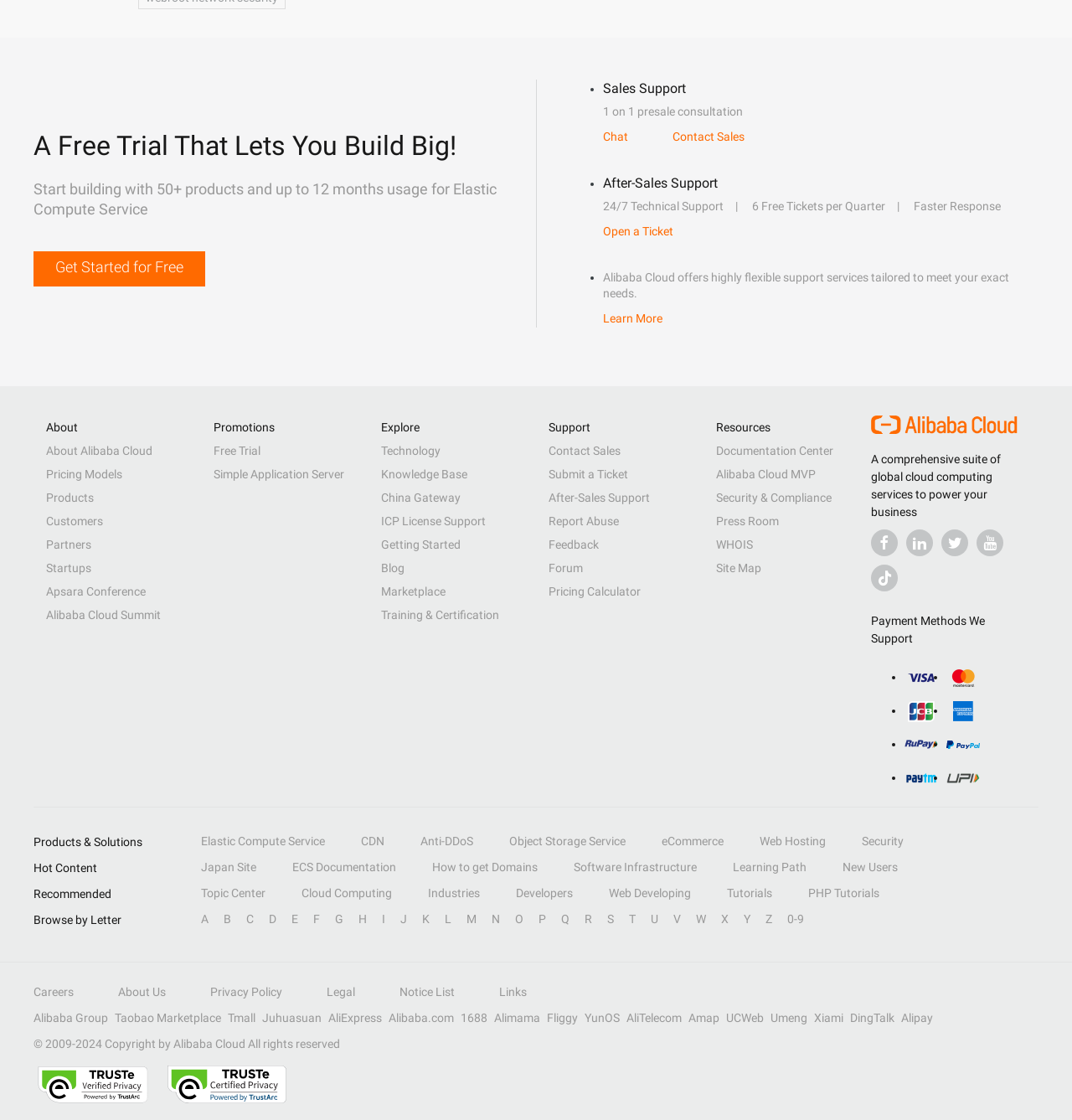Please locate the bounding box coordinates of the region I need to click to follow this instruction: "Print the current page".

None